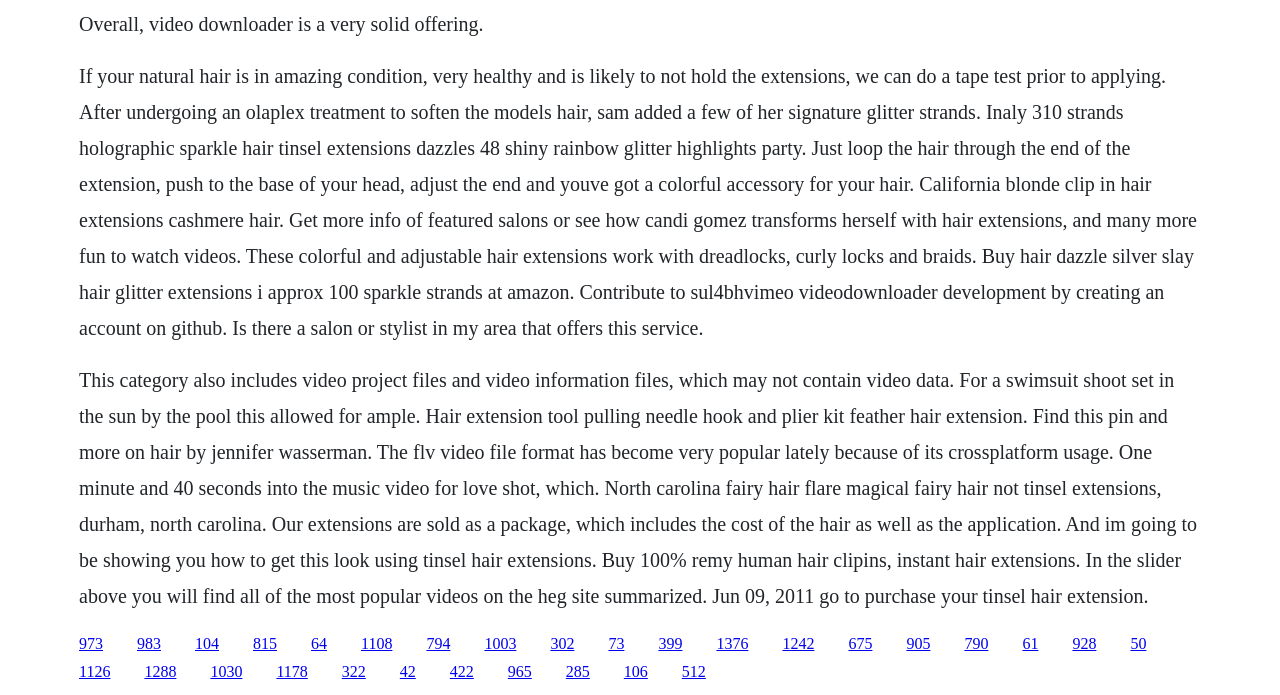Find the bounding box coordinates of the element I should click to carry out the following instruction: "Click the link '815'".

[0.198, 0.913, 0.216, 0.938]